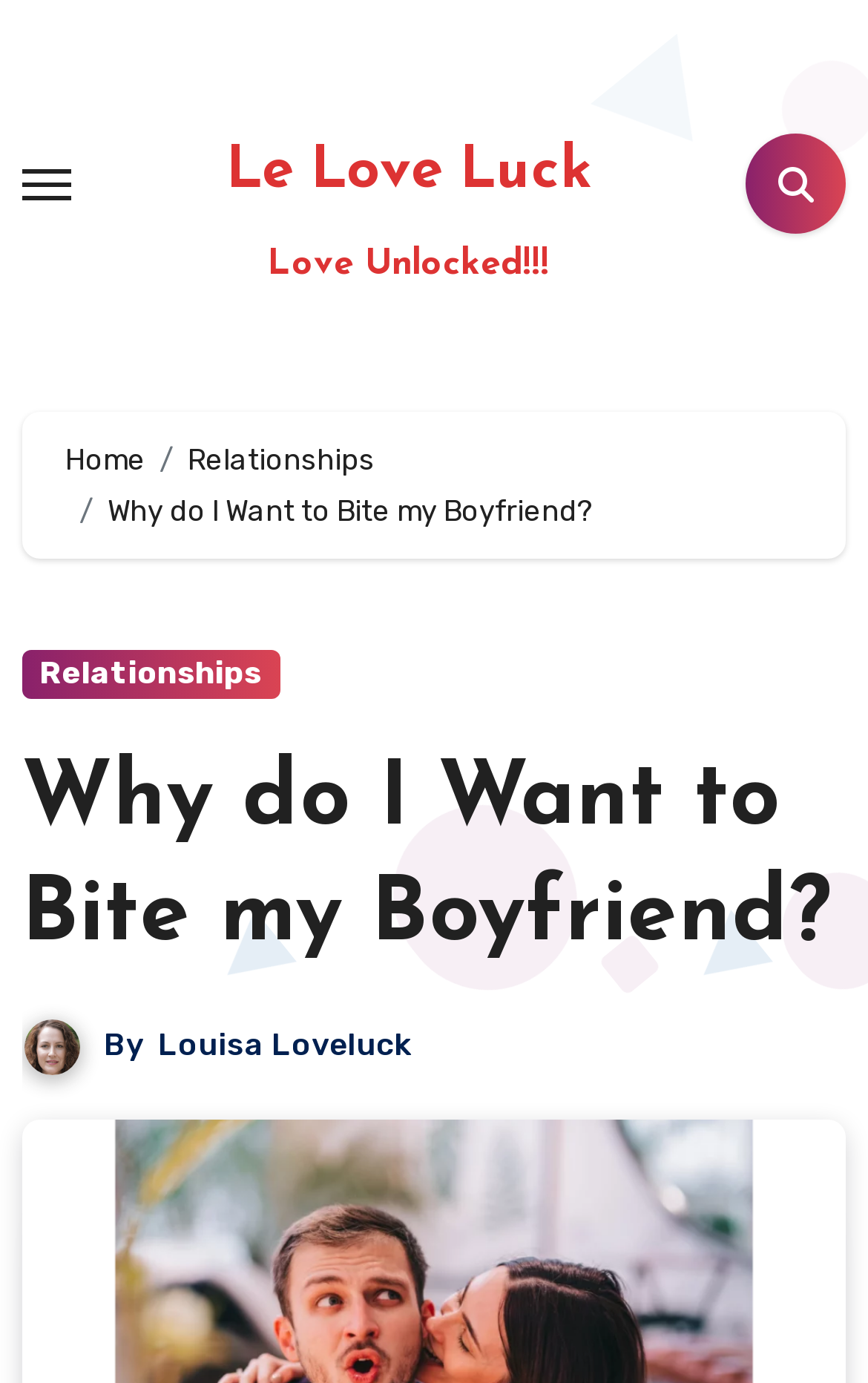Please find the bounding box coordinates of the clickable region needed to complete the following instruction: "View author profile". The bounding box coordinates must consist of four float numbers between 0 and 1, i.e., [left, top, right, bottom].

[0.182, 0.743, 0.474, 0.77]